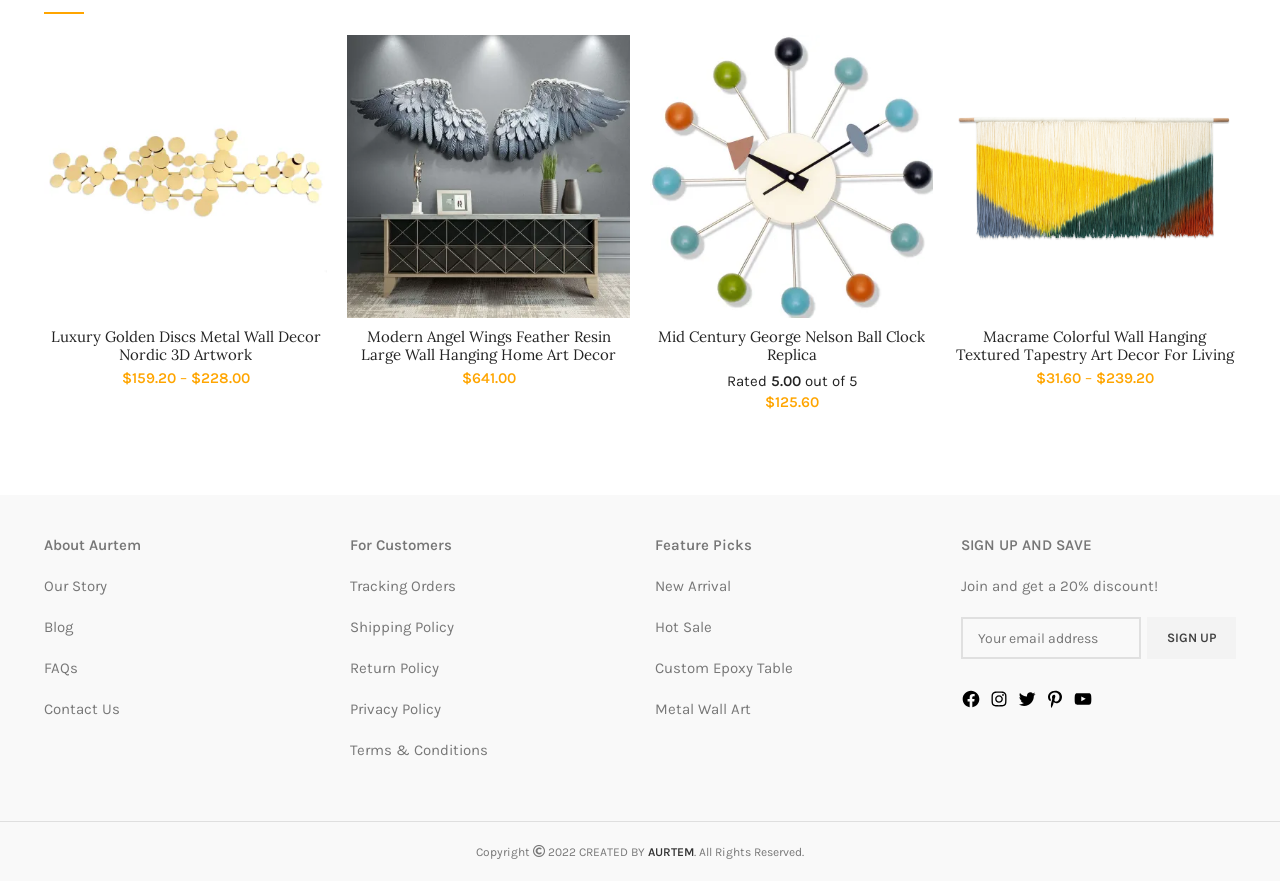Based on the image, give a detailed response to the question: What is the discount offered for signing up?

I found the discount information by looking at the StaticText element with ID 468, which states 'Join and get a 20% discount!'.